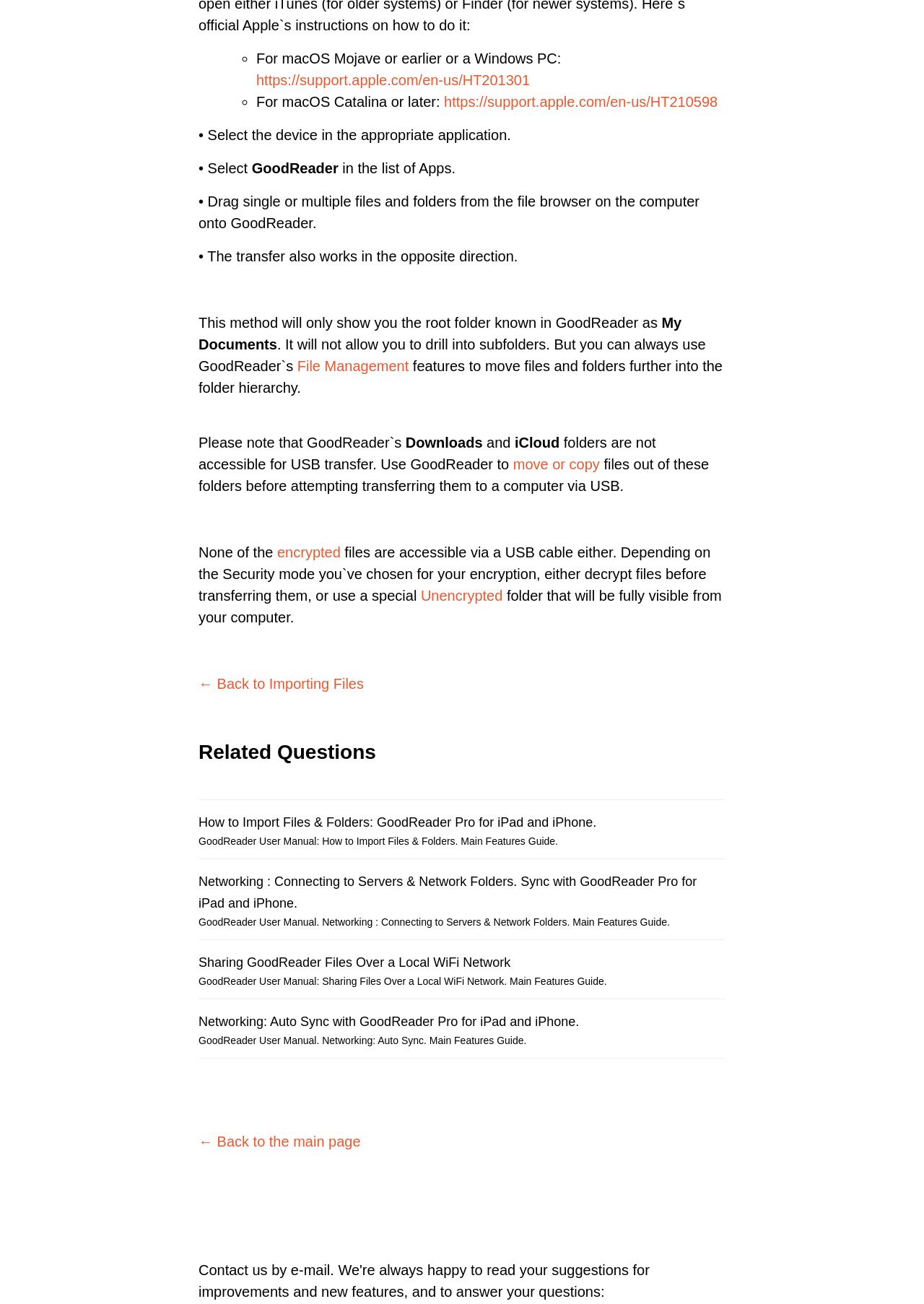What is the name of the application mentioned?
Based on the visual content, answer with a single word or a brief phrase.

GoodReader